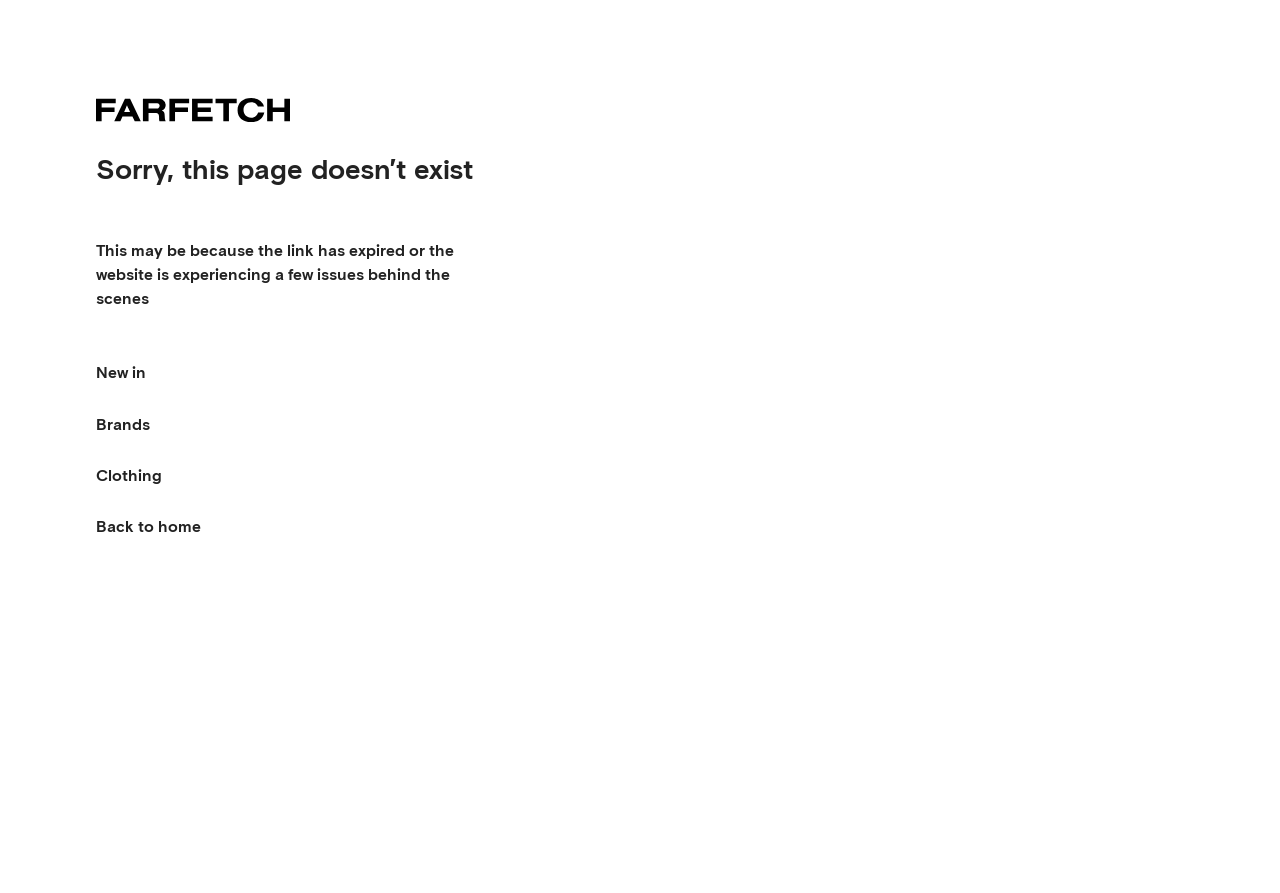Extract the bounding box for the UI element that matches this description: "New in".

[0.075, 0.376, 0.114, 0.446]